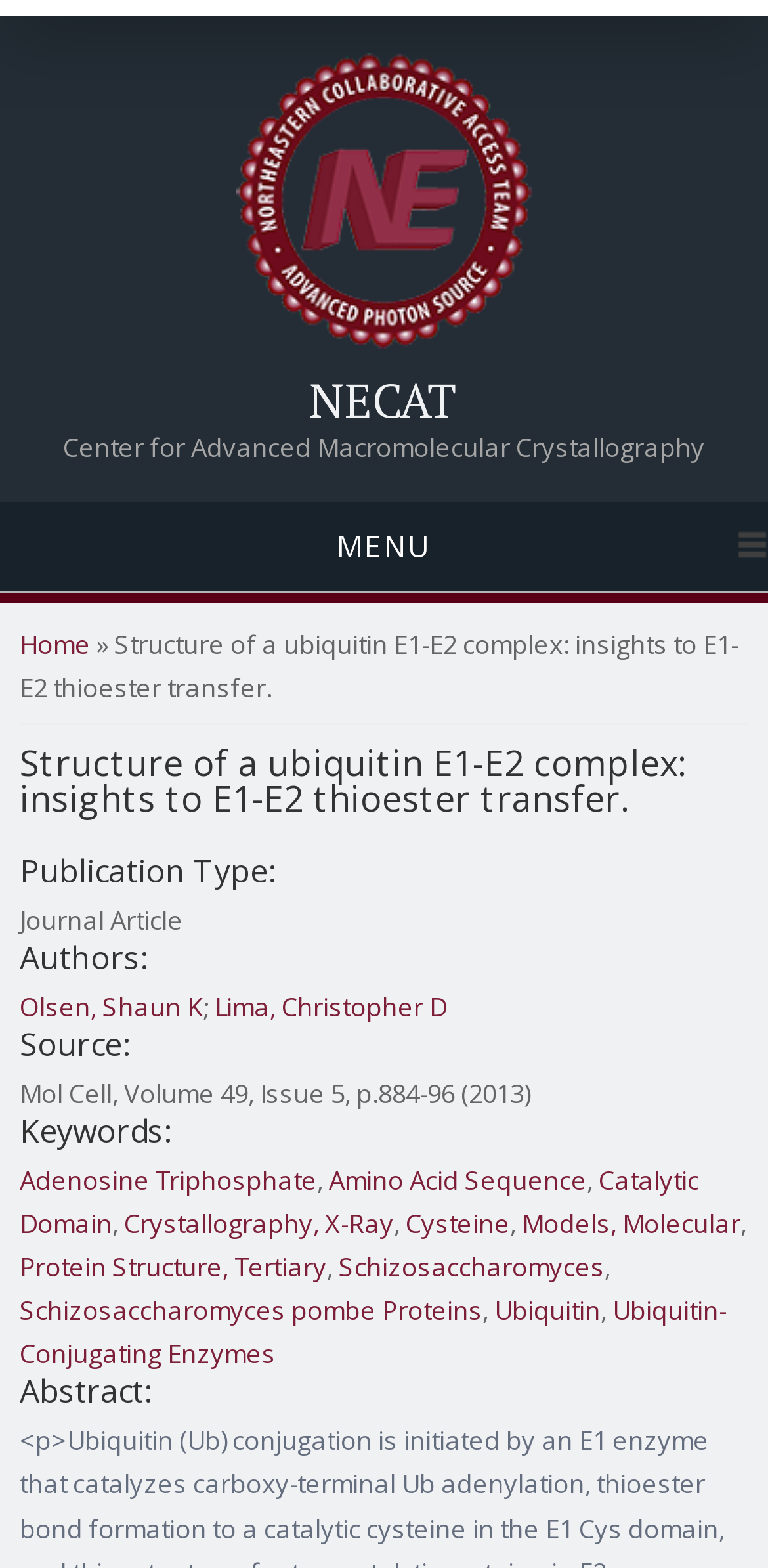Highlight the bounding box coordinates of the element you need to click to perform the following instruction: "view authors."

[0.026, 0.6, 0.974, 0.62]